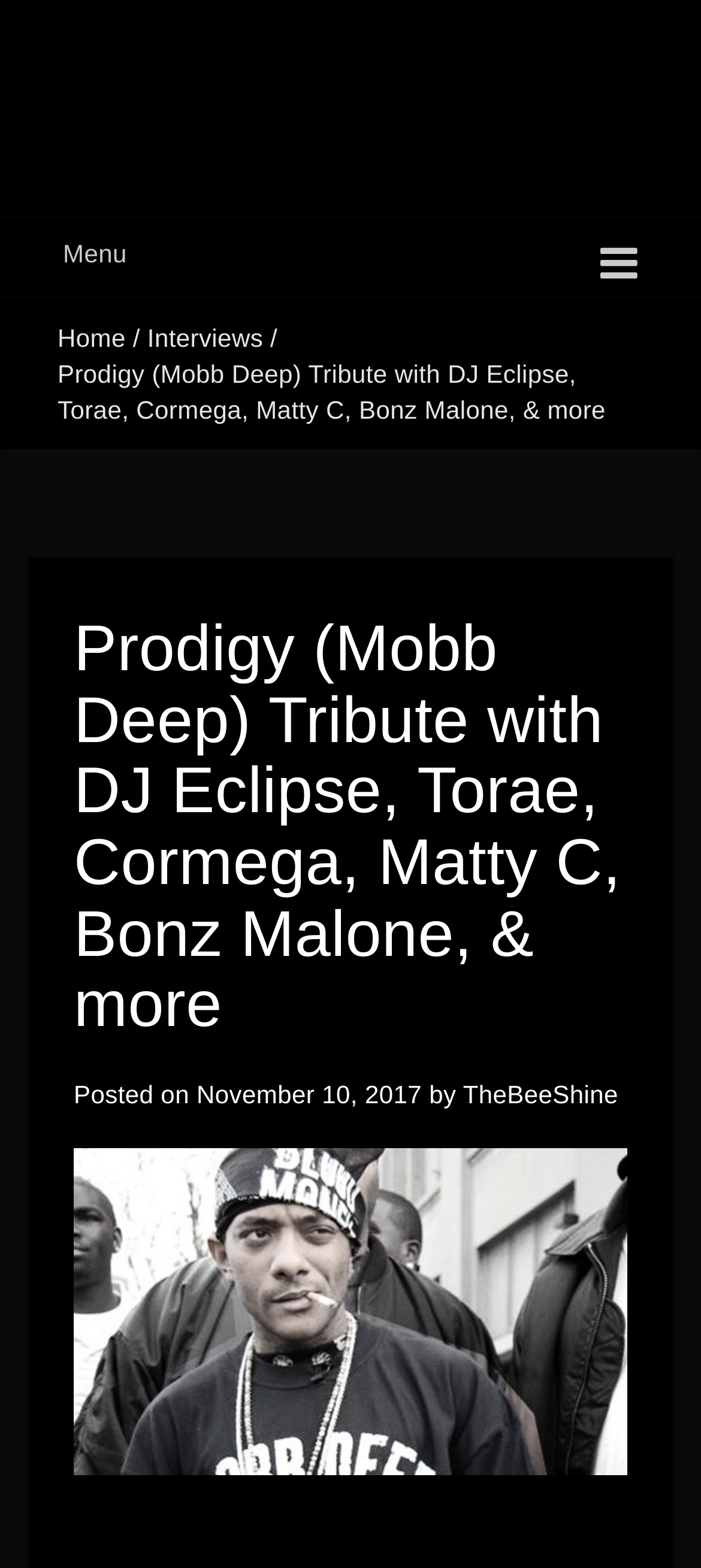What is the title of the current article?
Answer with a single word or short phrase according to what you see in the image.

Prodigy (Mobb Deep) Tribute with DJ Eclipse, Torae, Cormega, Matty C, Bonz Malone, & more